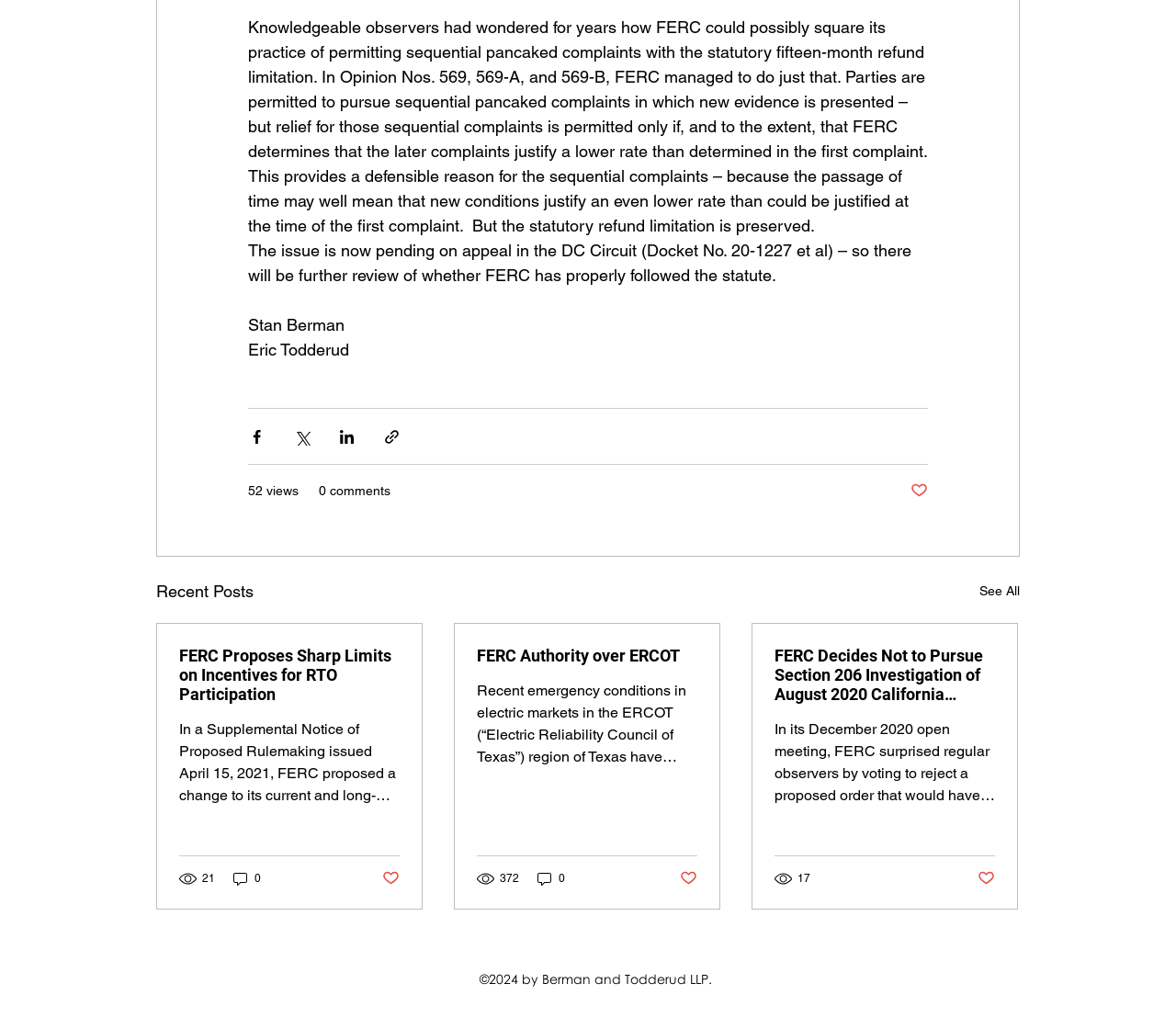Locate the bounding box coordinates of the item that should be clicked to fulfill the instruction: "Share via Facebook".

[0.211, 0.416, 0.226, 0.433]